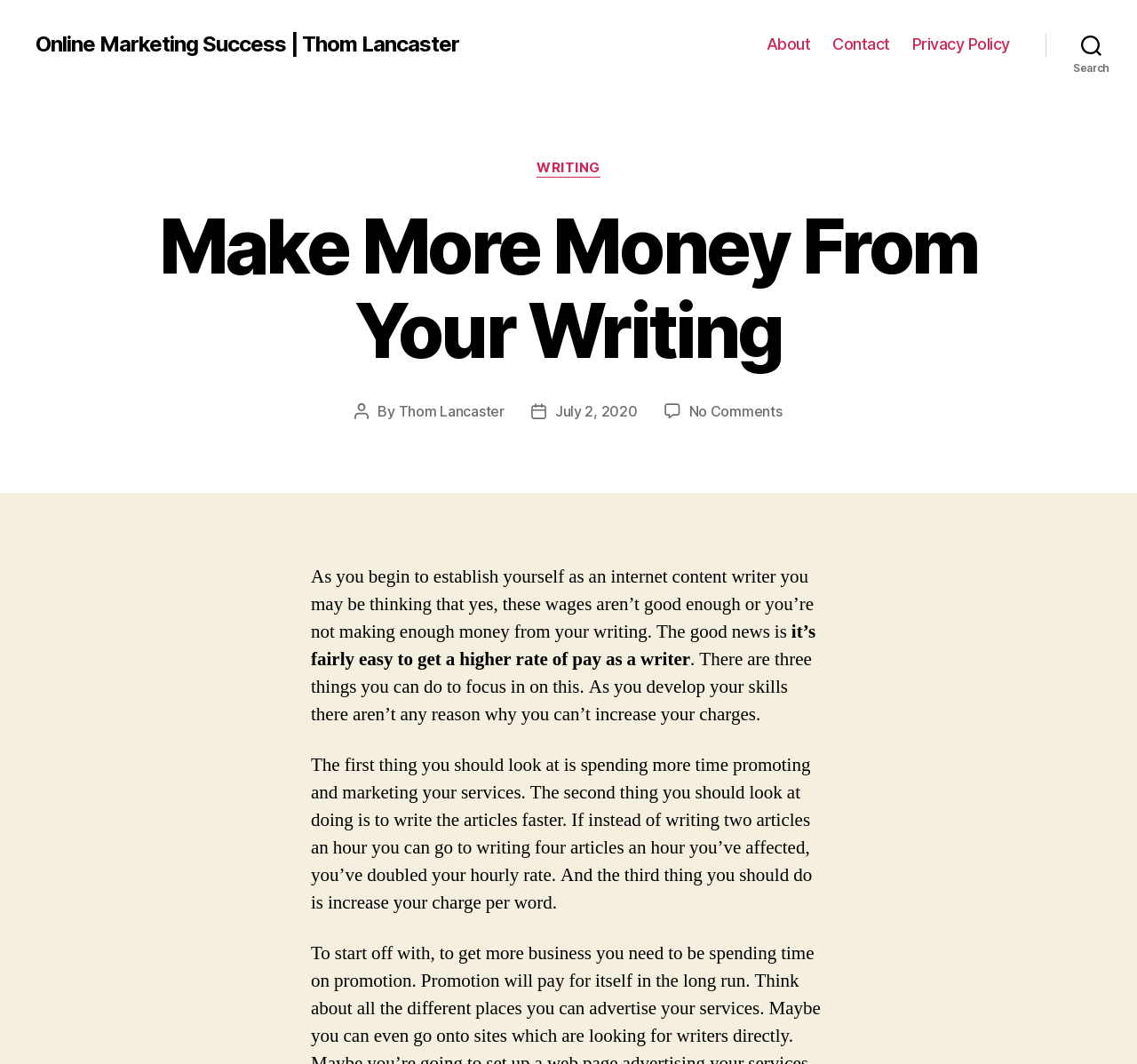Refer to the image and answer the question with as much detail as possible: What is the date of the article?

The date of the article can be found by looking at the 'Post date' section, where it says 'July 2, 2020'.